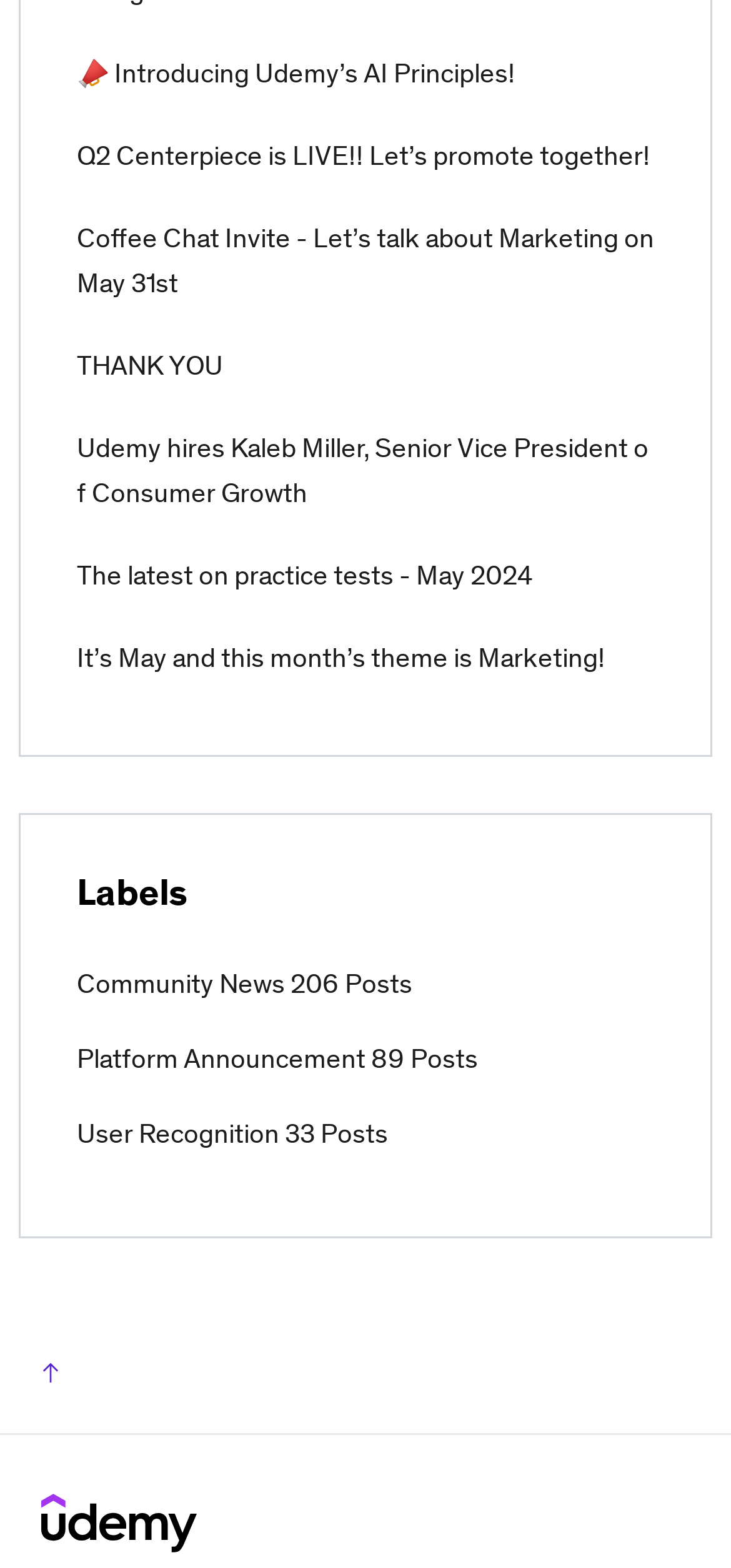Specify the bounding box coordinates of the element's region that should be clicked to achieve the following instruction: "View 'Community News'". The bounding box coordinates consist of four float numbers between 0 and 1, in the format [left, top, right, bottom].

[0.105, 0.576, 0.39, 0.612]